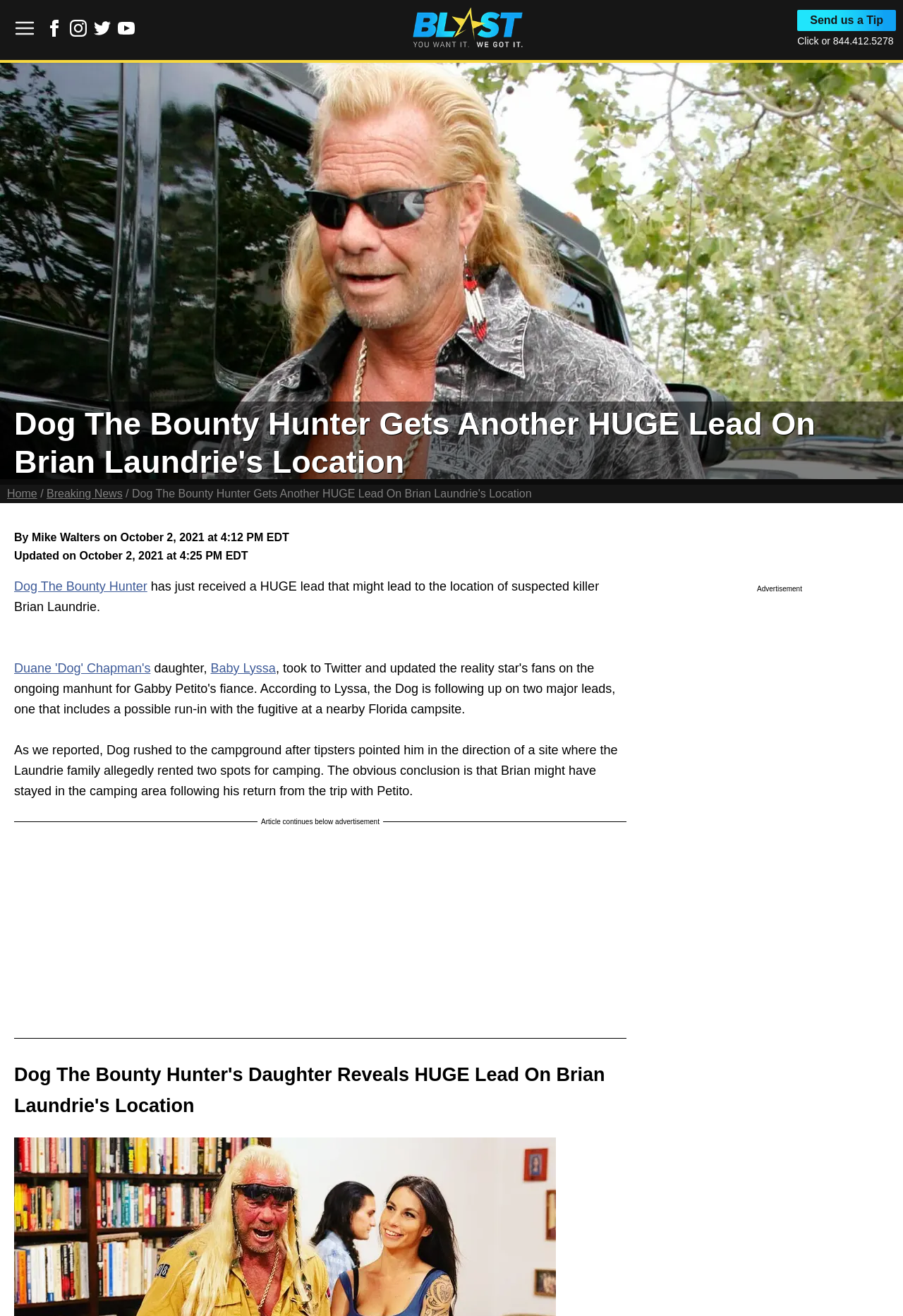Based on the image, provide a detailed and complete answer to the question: 
What is the name of the website?

I found the answer by looking at the link at the top of the webpage, which says 'The Blast'. This suggests that the website is called The Blast.